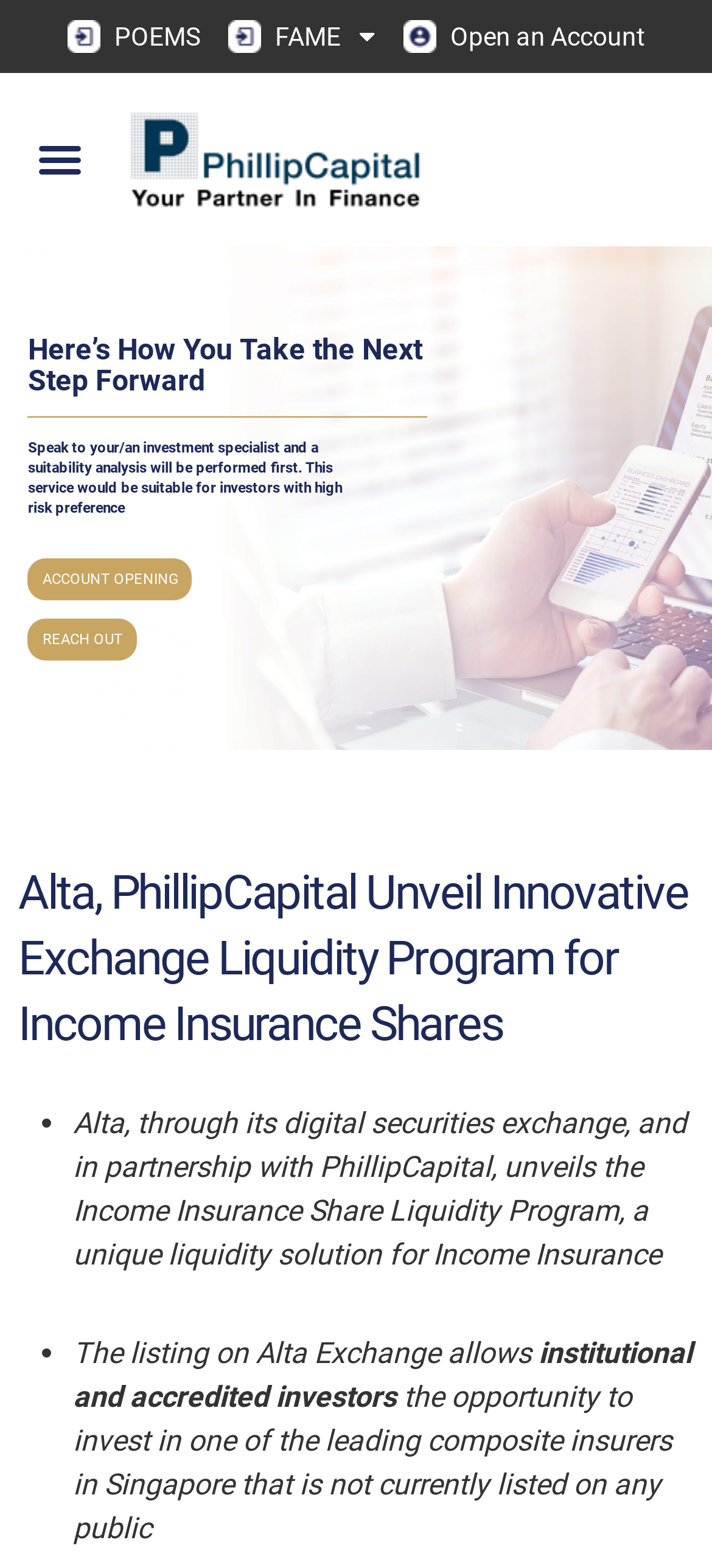Reply to the question below using a single word or brief phrase:
What is the name of the exchange mentioned?

Alta Exchange